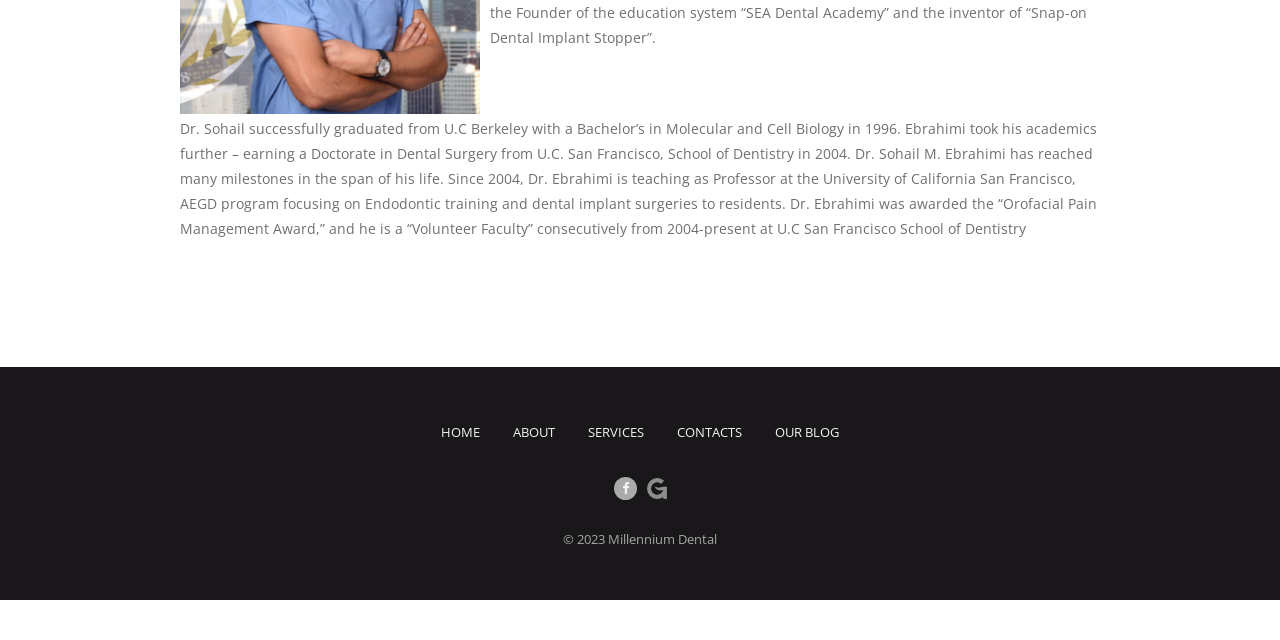Ascertain the bounding box coordinates for the UI element detailed here: "Contacts". The coordinates should be provided as [left, top, right, bottom] with each value being a float between 0 and 1.

[0.529, 0.662, 0.58, 0.69]